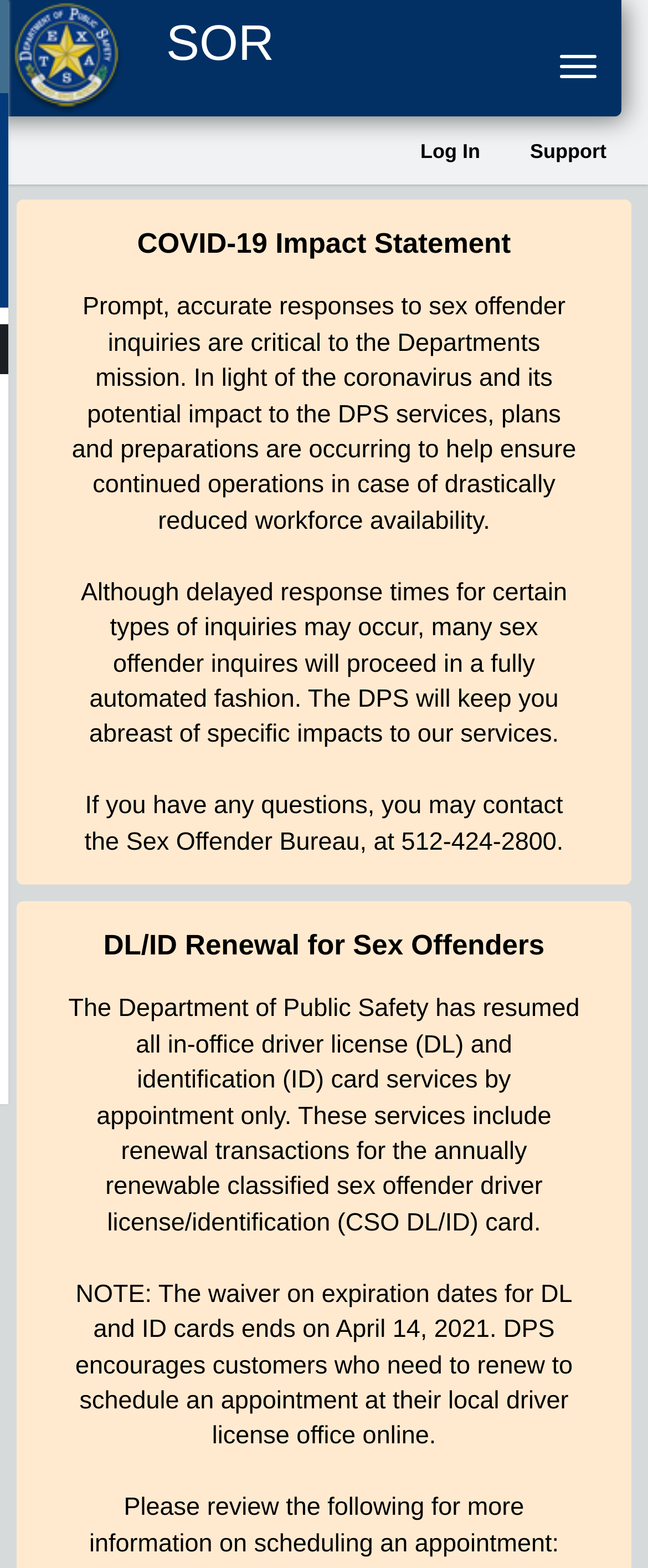Extract the bounding box coordinates for the UI element described as: ".".

[0.864, 0.653, 0.936, 0.683]